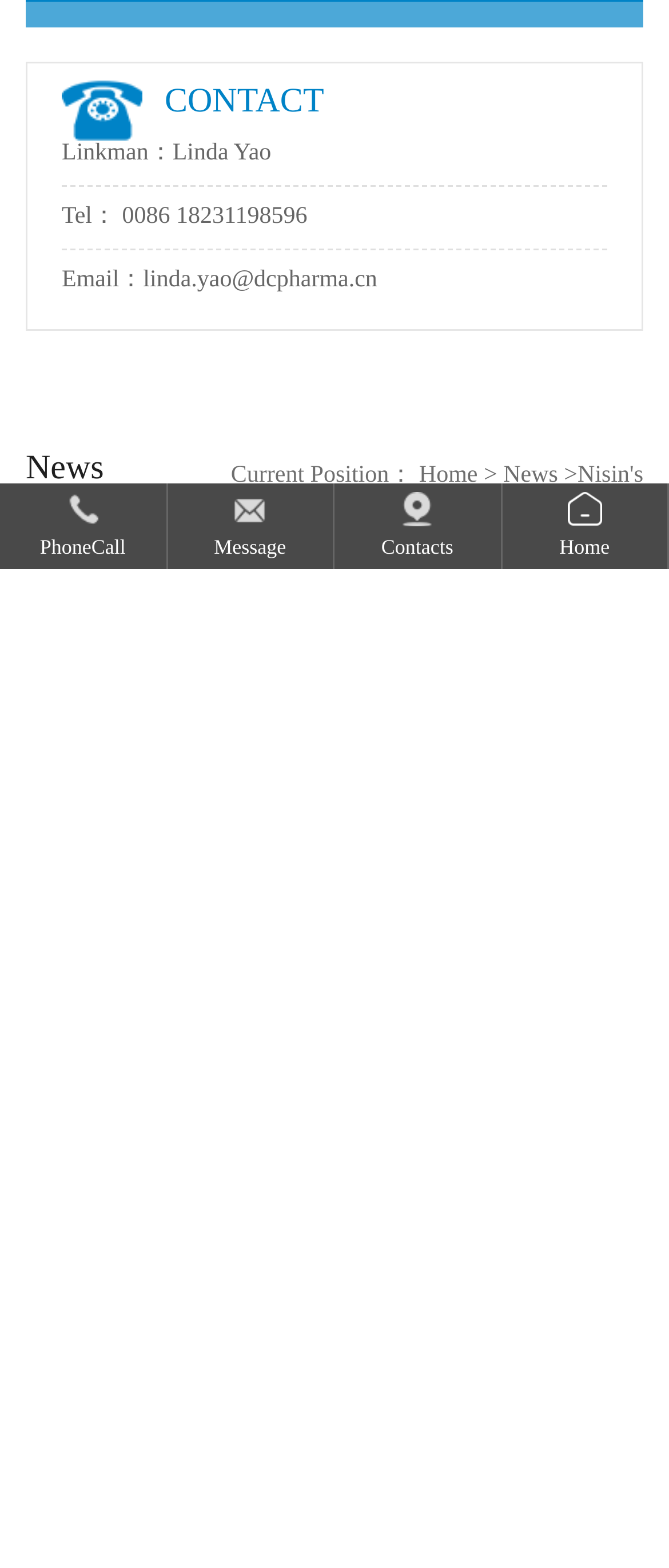Provide the bounding box coordinates in the format (top-left x, top-left y, bottom-right x, bottom-right y). All values are floating point numbers between 0 and 1. Determine the bounding box coordinate of the UI element described as: Feedback

[0.0, 0.137, 0.179, 0.191]